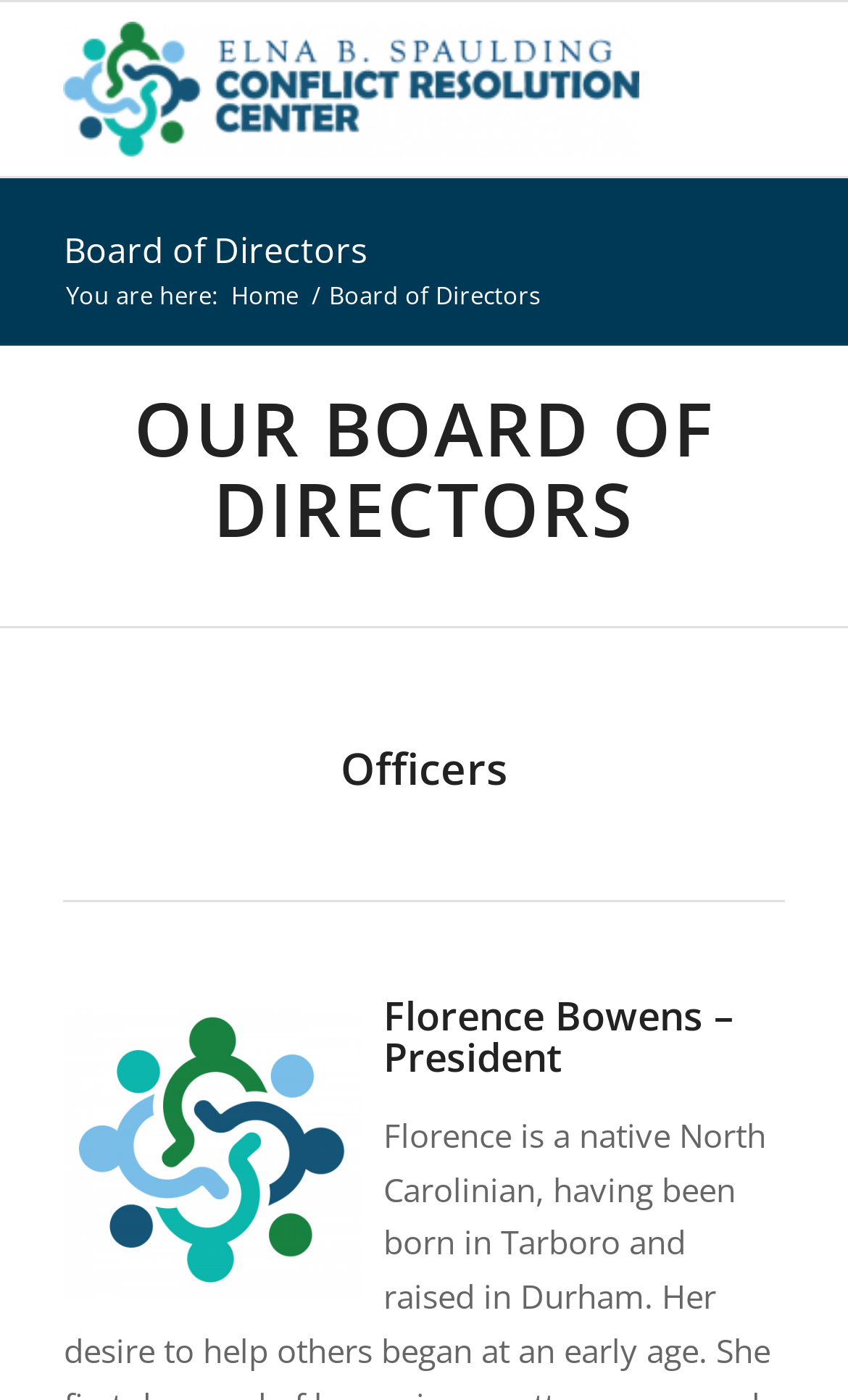Answer in one word or a short phrase: 
What is the name of the president of the board of directors?

Florence Bowens